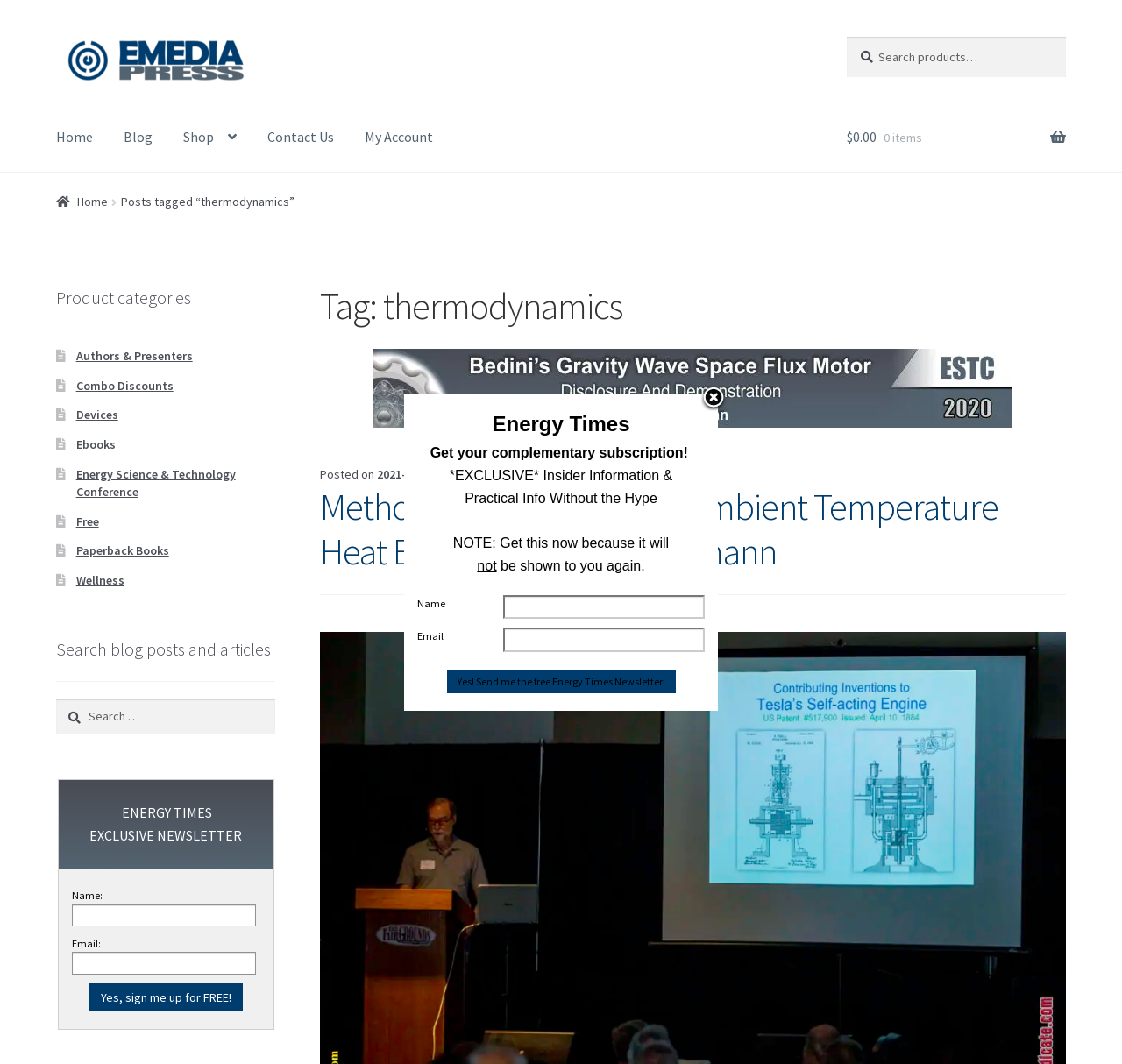Provide a single word or phrase to answer the given question: 
What is the current tag being viewed?

thermodynamics